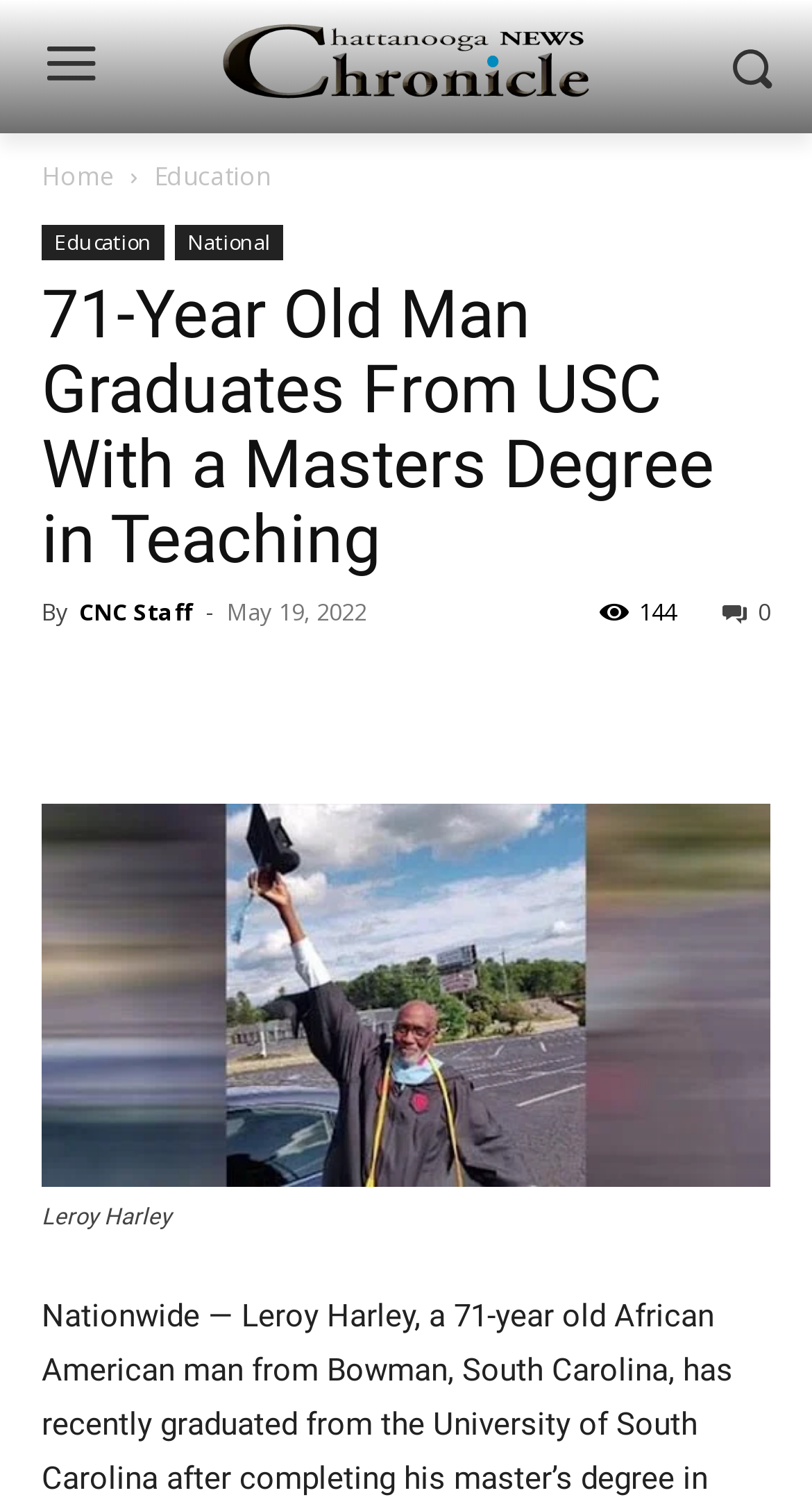What is the author of the article?
Please answer the question with a detailed and comprehensive explanation.

The answer can be found in the link element with the text 'CNC Staff', which is a child of the HeaderAsNonLandmark element. This element is likely indicating the author of the article.